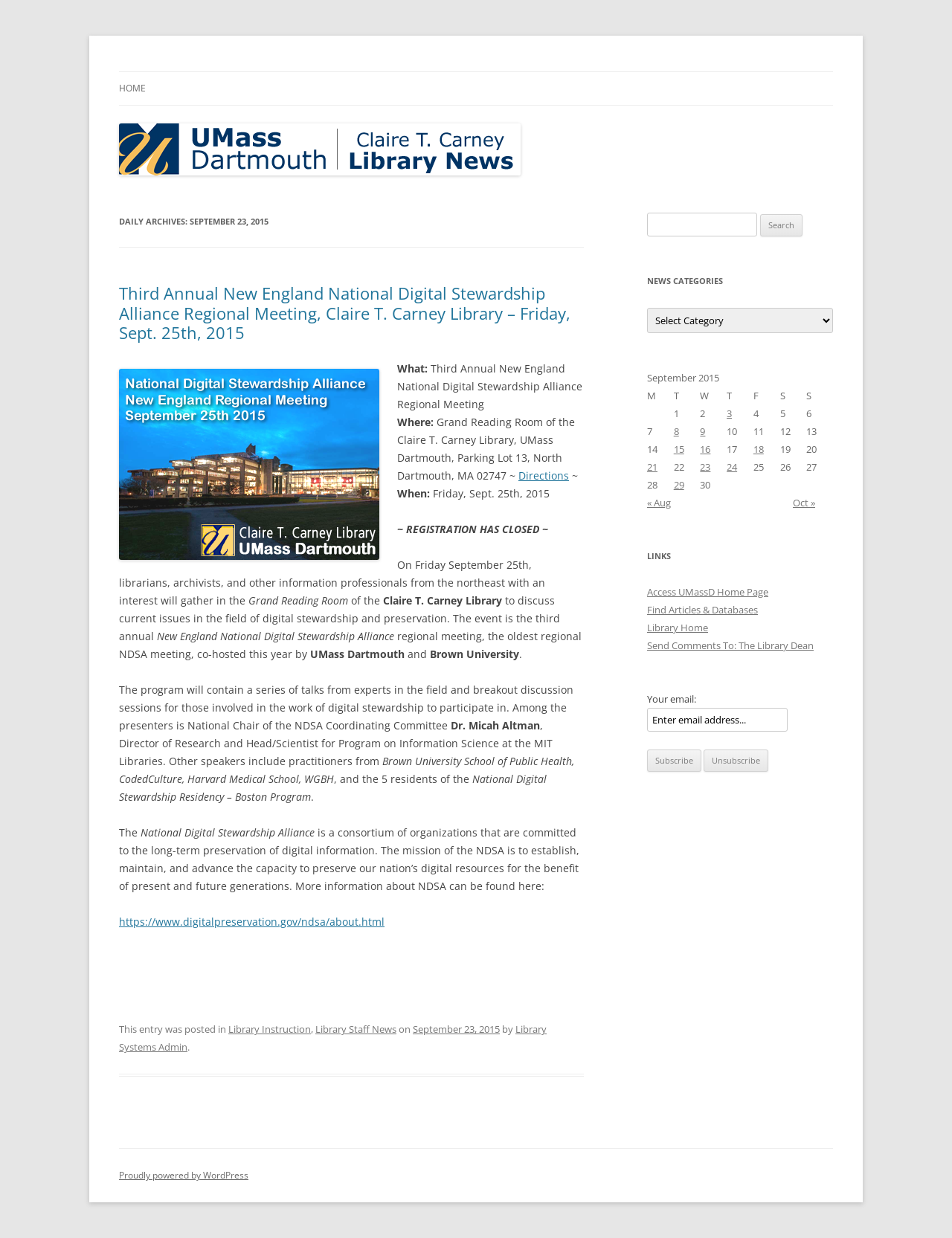Create a detailed summary of the webpage's content and design.

The webpage is a news blog from the University Library at UMass Dartmouth, dated September 23, 2015. At the top, there is a heading with the title "University Library News Blog" and a link to the blog's homepage. Below this, there is a link to skip to the content.

The main content area is divided into two sections. On the left, there is a header section with a heading "DAILY ARCHIVES: SEPTEMBER 23, 2015" and an article with a heading "Third Annual New England National Digital Stewardship Alliance Regional Meeting, Claire T. Carney Library – Friday, Sept. 25th, 2015". This article contains a link to the event, an image, and a description of the event, including details on the location, date, and time. The article also mentions the registration process and provides information about the National Digital Stewardship Alliance.

On the right, there is a complementary section with a search bar, a heading "NEWS CATEGORIES", and a table displaying the news categories for September 2015. The search bar allows users to search for specific news articles. The news categories table displays the days of the week, with links to news articles for each day.

At the bottom of the page, there is a footer section with a link to the blog post's categories, including "Library Instruction" and "Library Staff News", and a link to the author's profile.